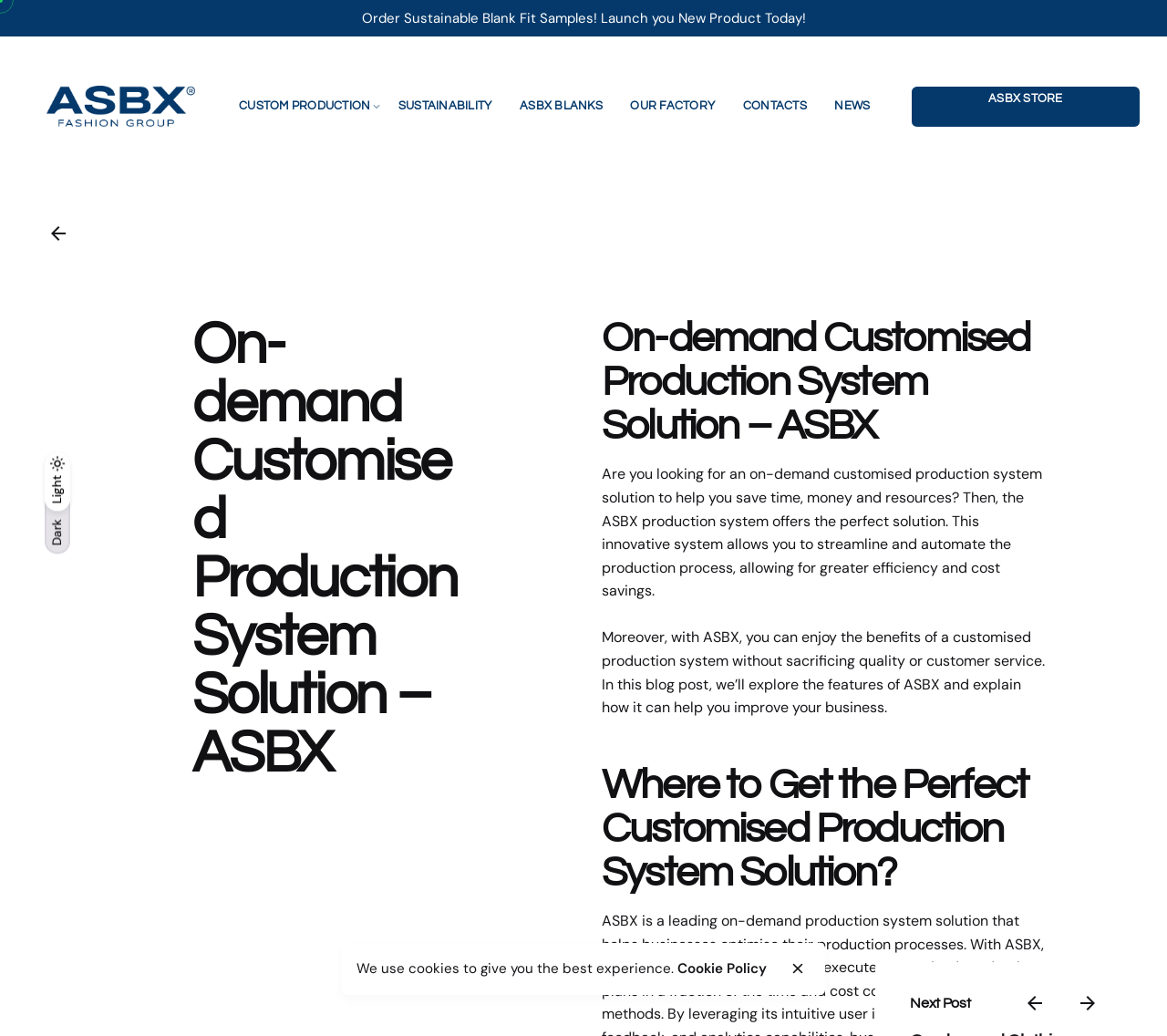Identify the bounding box coordinates of the specific part of the webpage to click to complete this instruction: "Explore custom production options".

[0.193, 0.083, 0.329, 0.122]